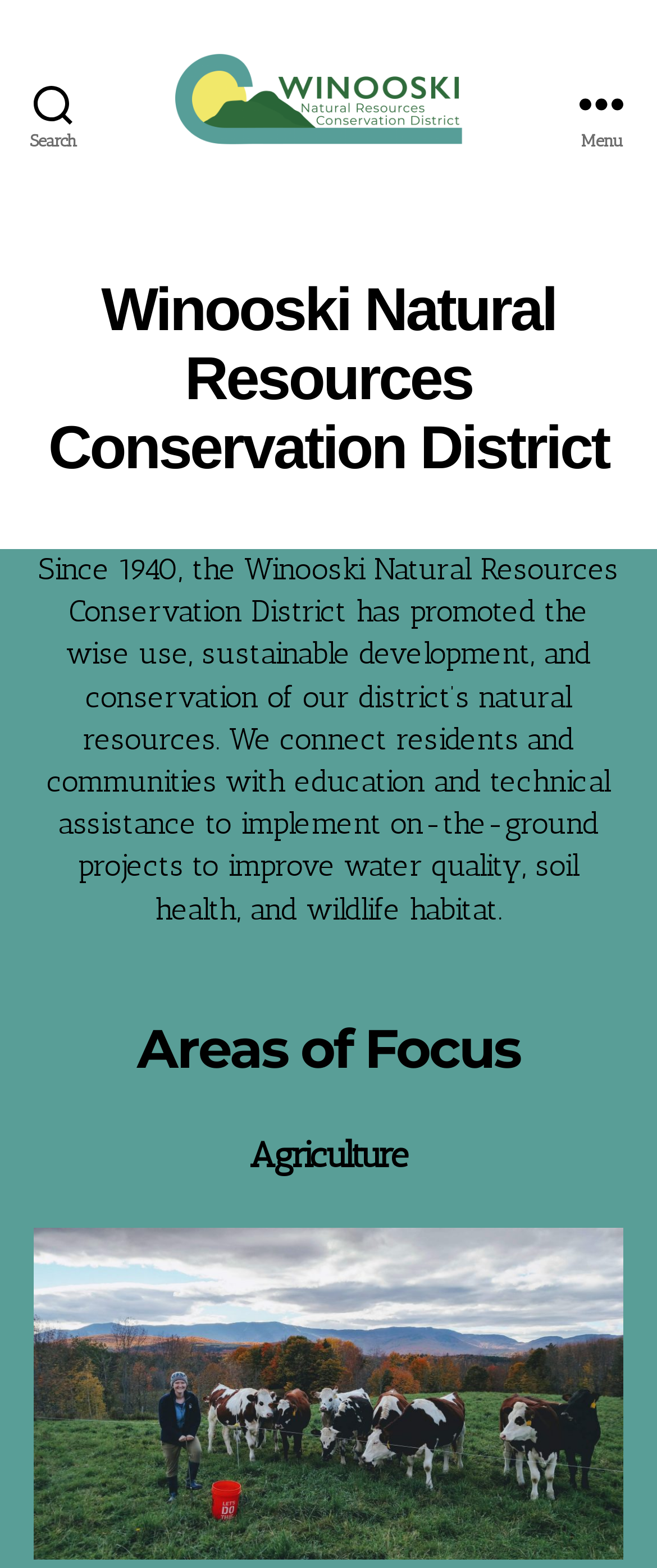What is below the 'Areas of Focus' heading? Look at the image and give a one-word or short phrase answer.

Agriculture